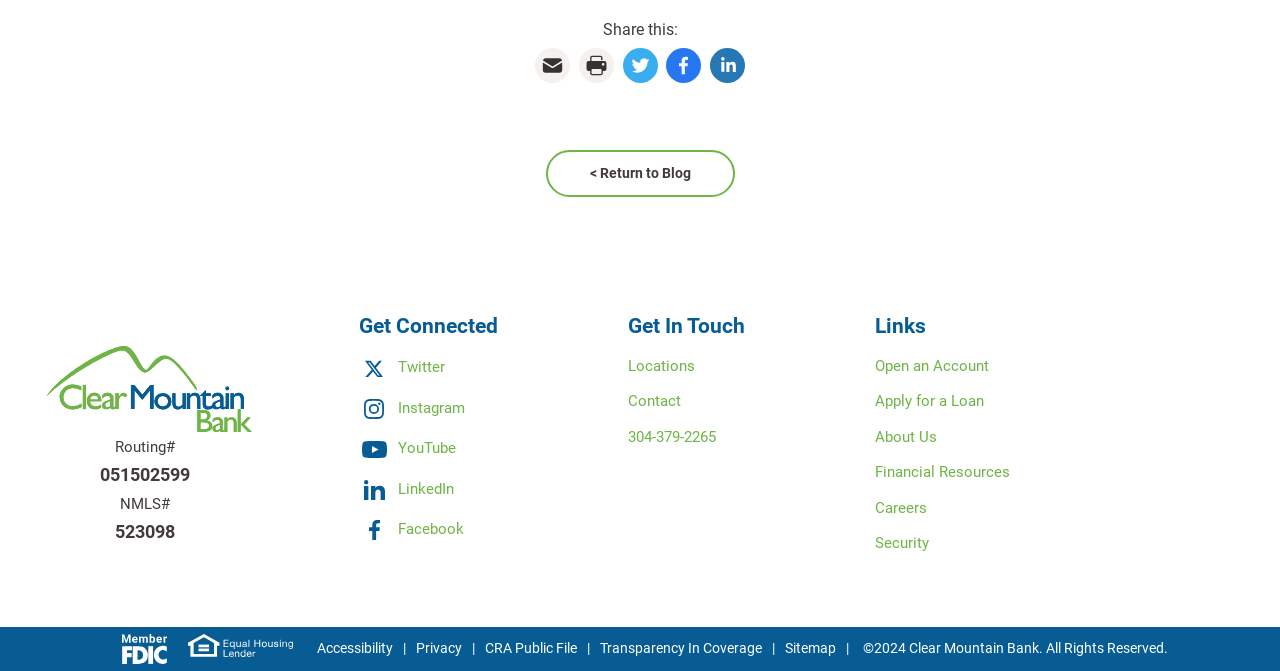Is the bank a member of FDIC?
Answer the question with just one word or phrase using the image.

Yes